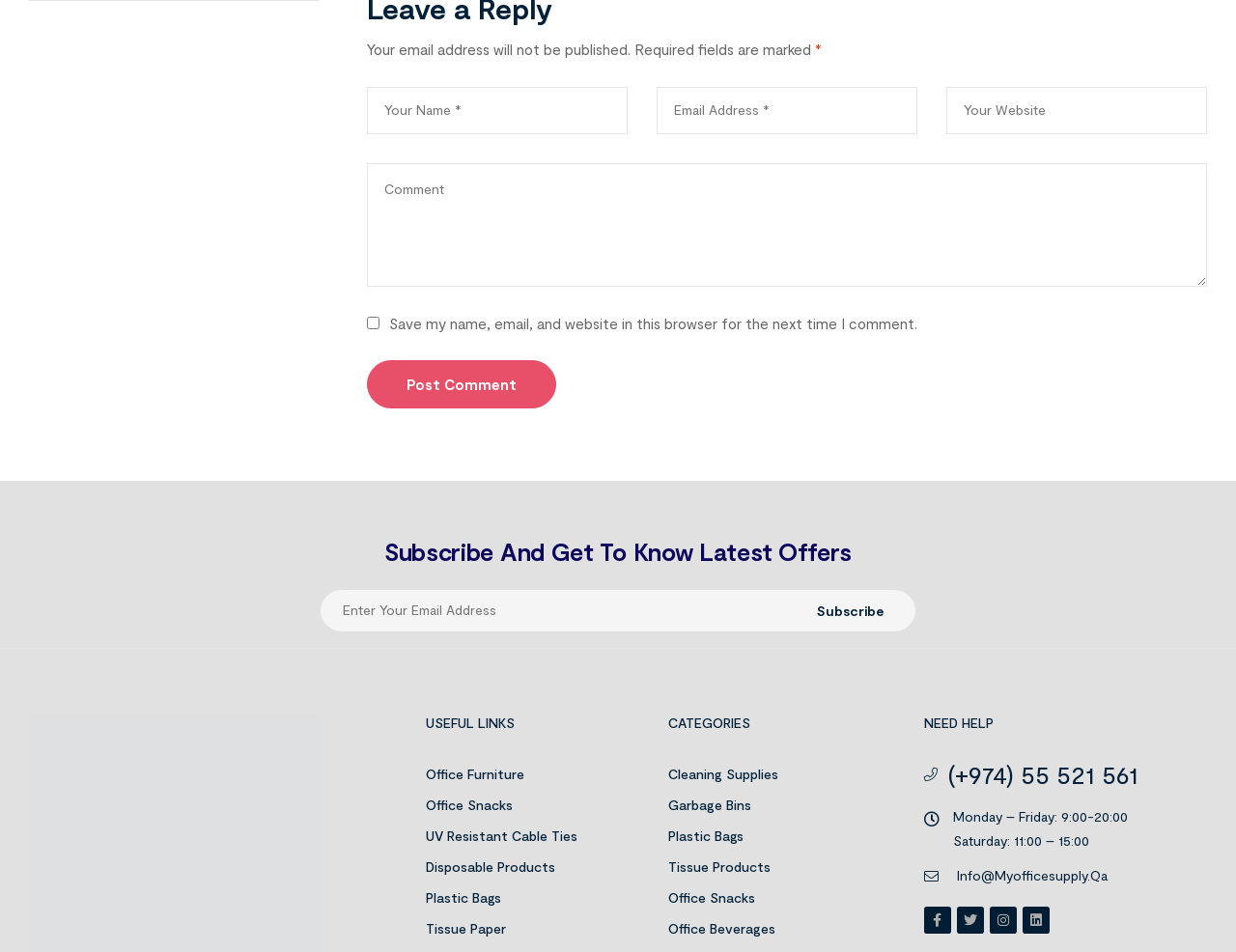Determine the bounding box coordinates of the clickable region to carry out the instruction: "Post a comment".

[0.297, 0.378, 0.45, 0.429]